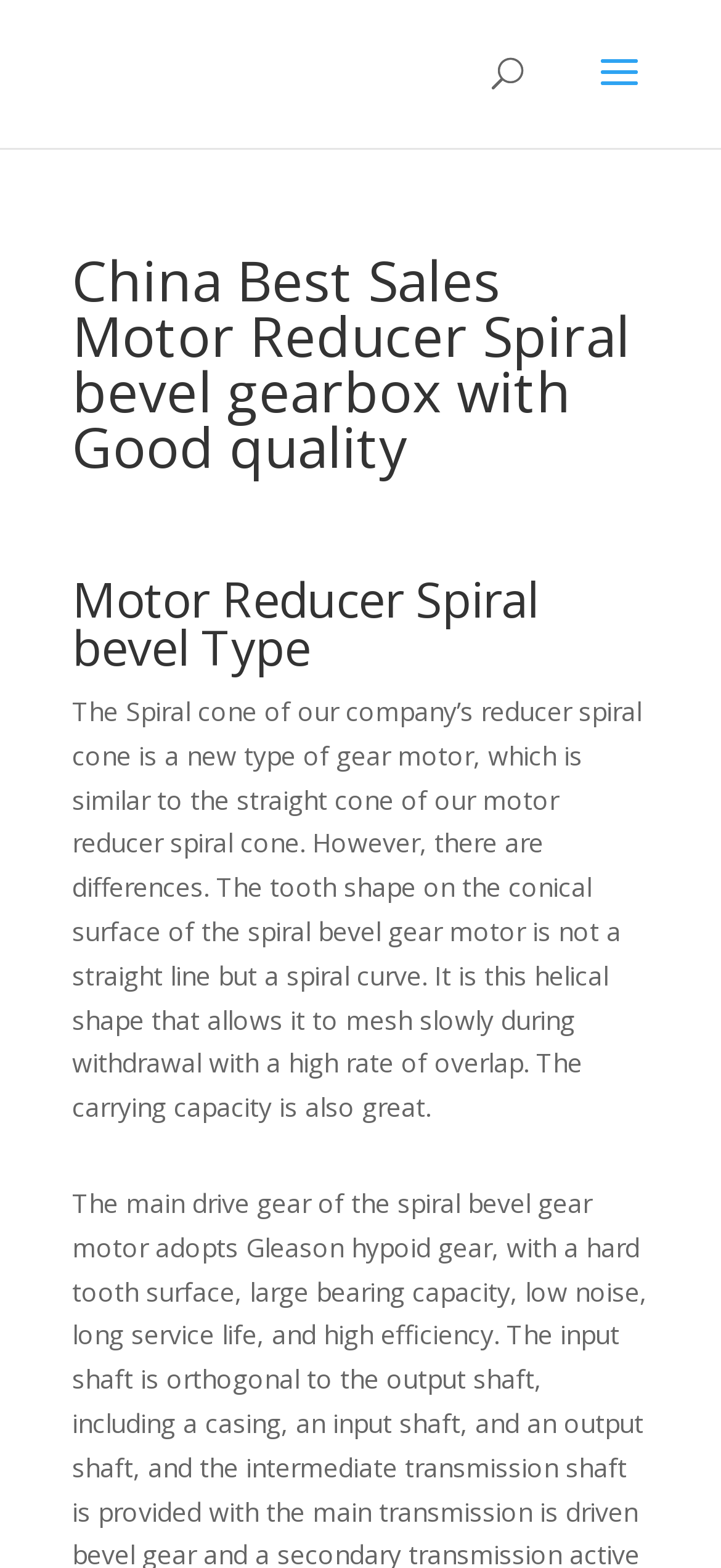What is the primary heading on this webpage?

China Best Sales Motor Reducer Spiral bevel gearbox with Good quality